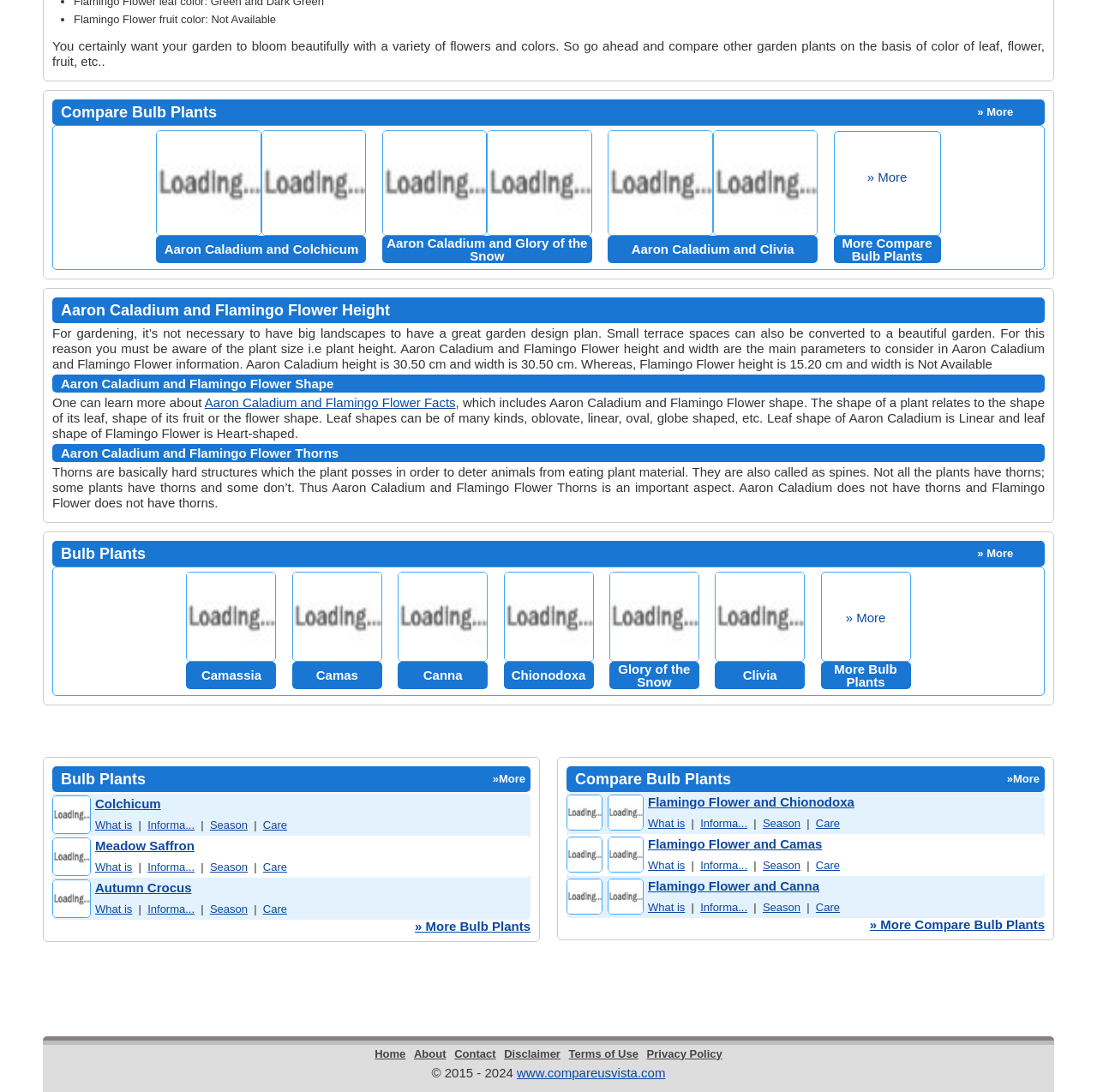Identify the bounding box for the described UI element: "» More Compare Bulb Plants".

[0.793, 0.839, 0.952, 0.853]